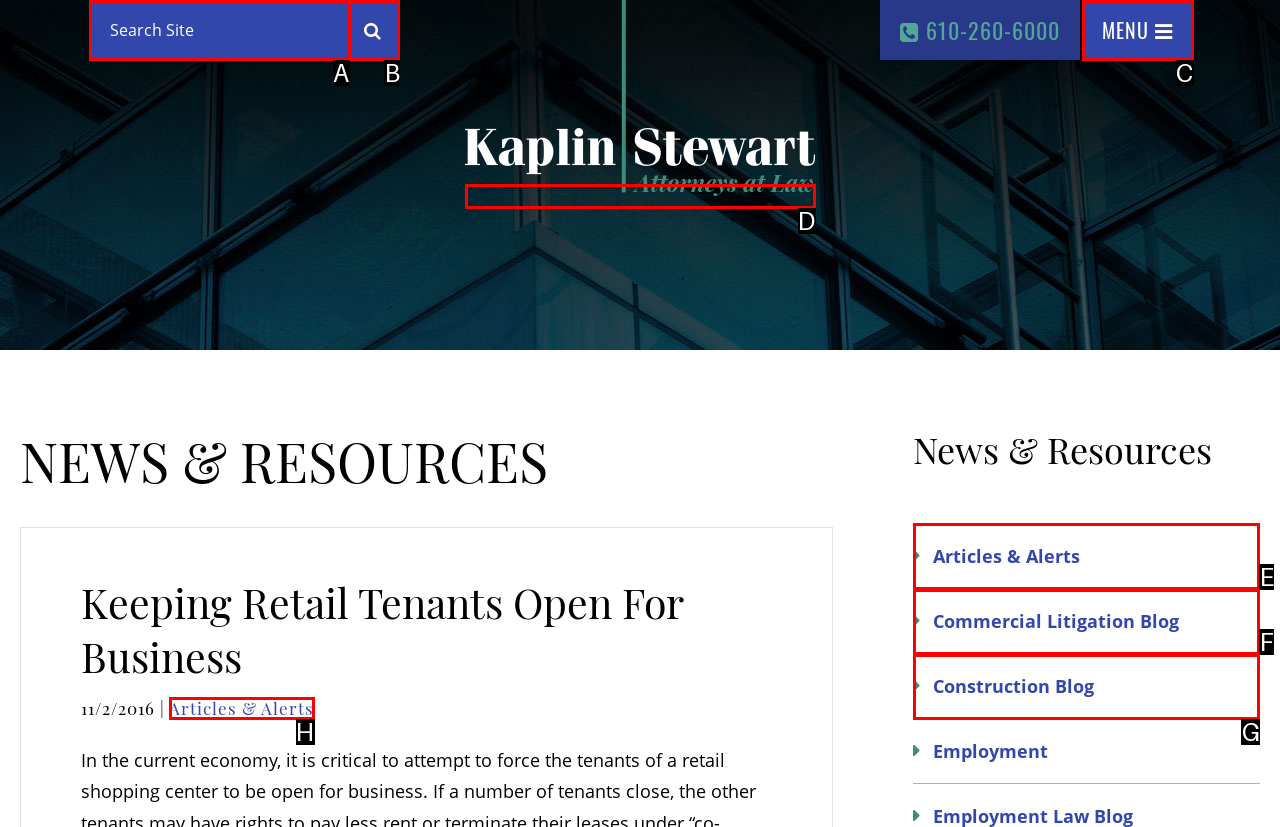From the given options, tell me which letter should be clicked to complete this task: Search the site
Answer with the letter only.

A